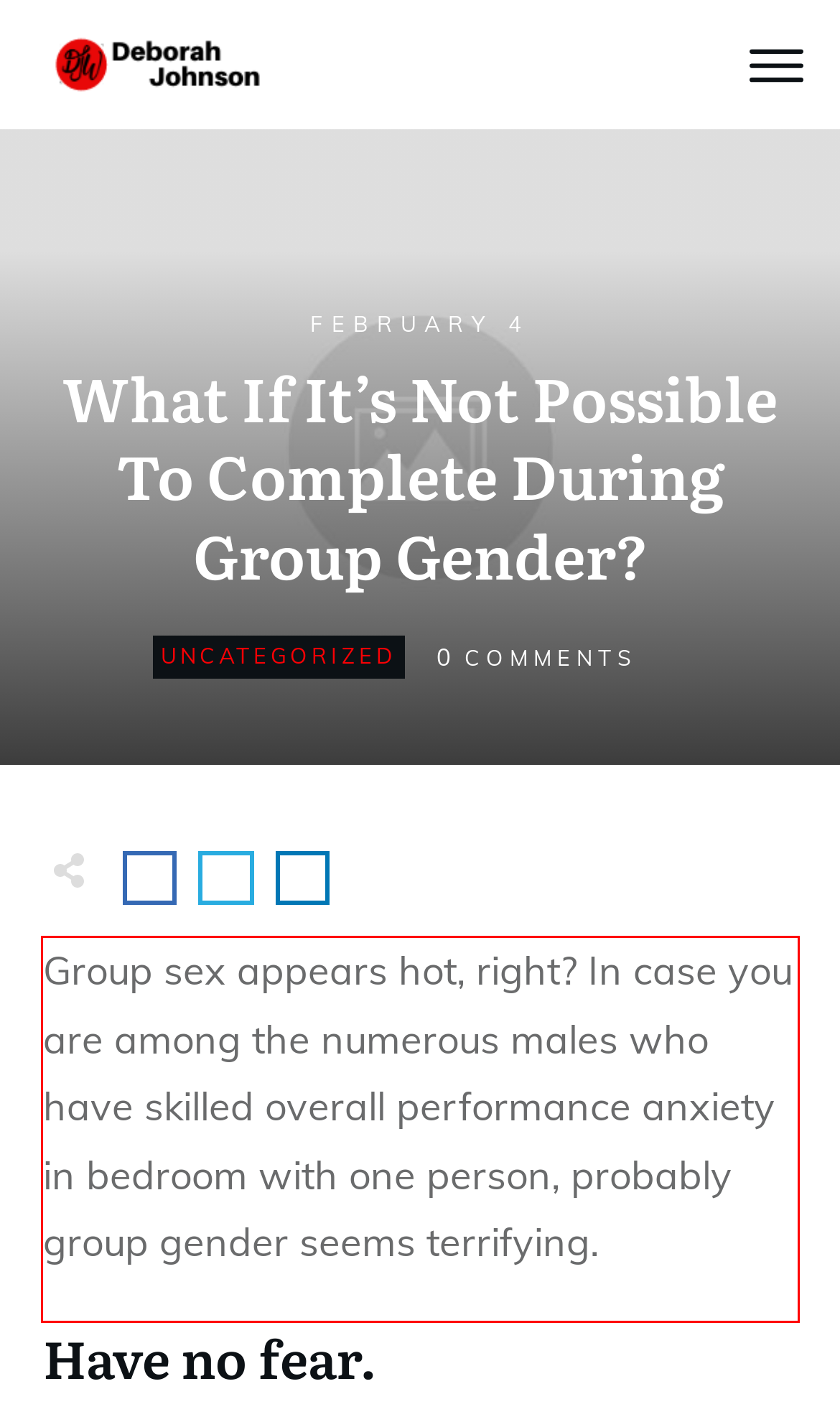Using the provided webpage screenshot, recognize the text content in the area marked by the red bounding box.

Group sex appears hot, right? In case you are among the numerous males who have skilled overall performance anxiety in bedroom with one person, probably group gender seems terrifying.